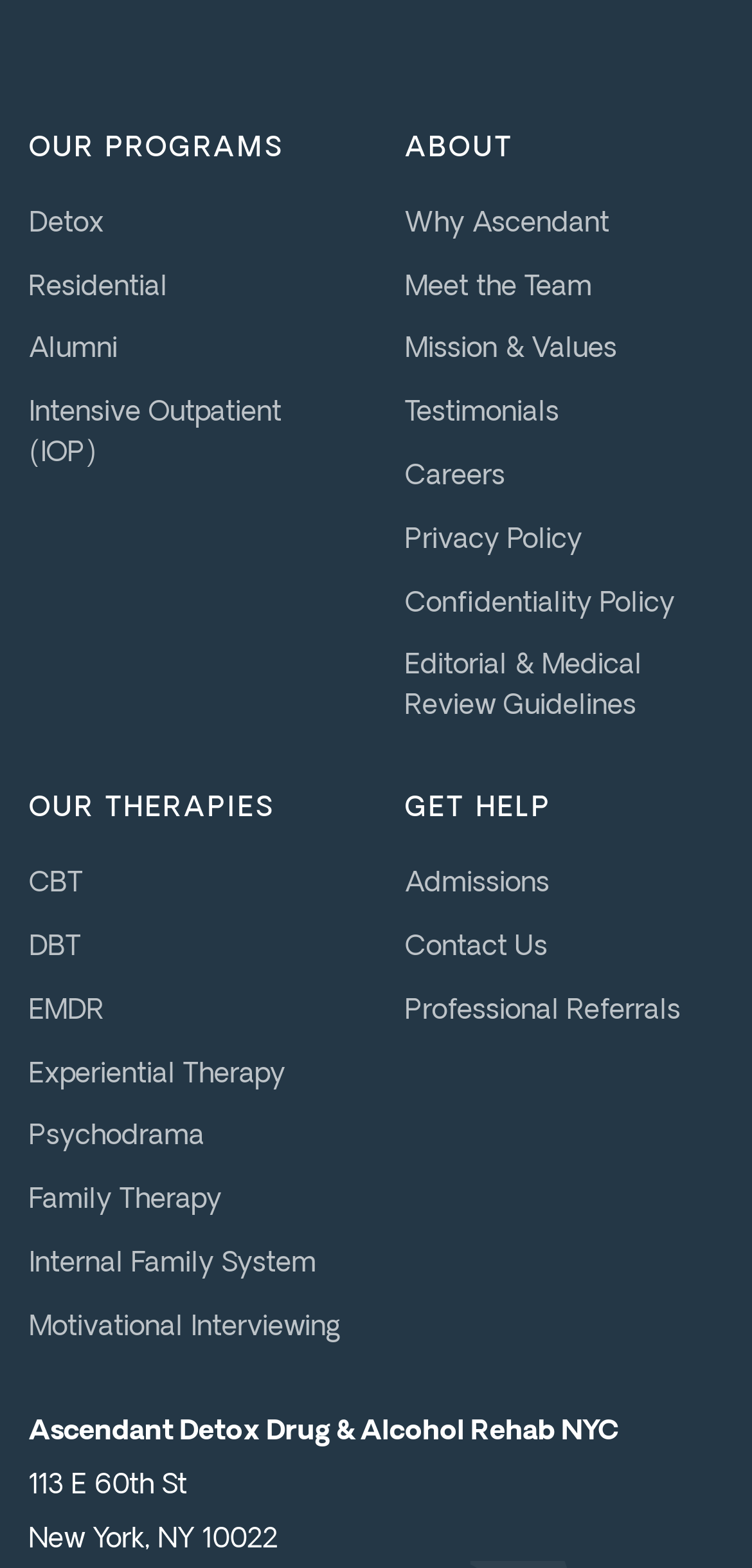Locate the bounding box coordinates of the element that should be clicked to fulfill the instruction: "Get help with Admissions".

[0.538, 0.555, 0.731, 0.574]